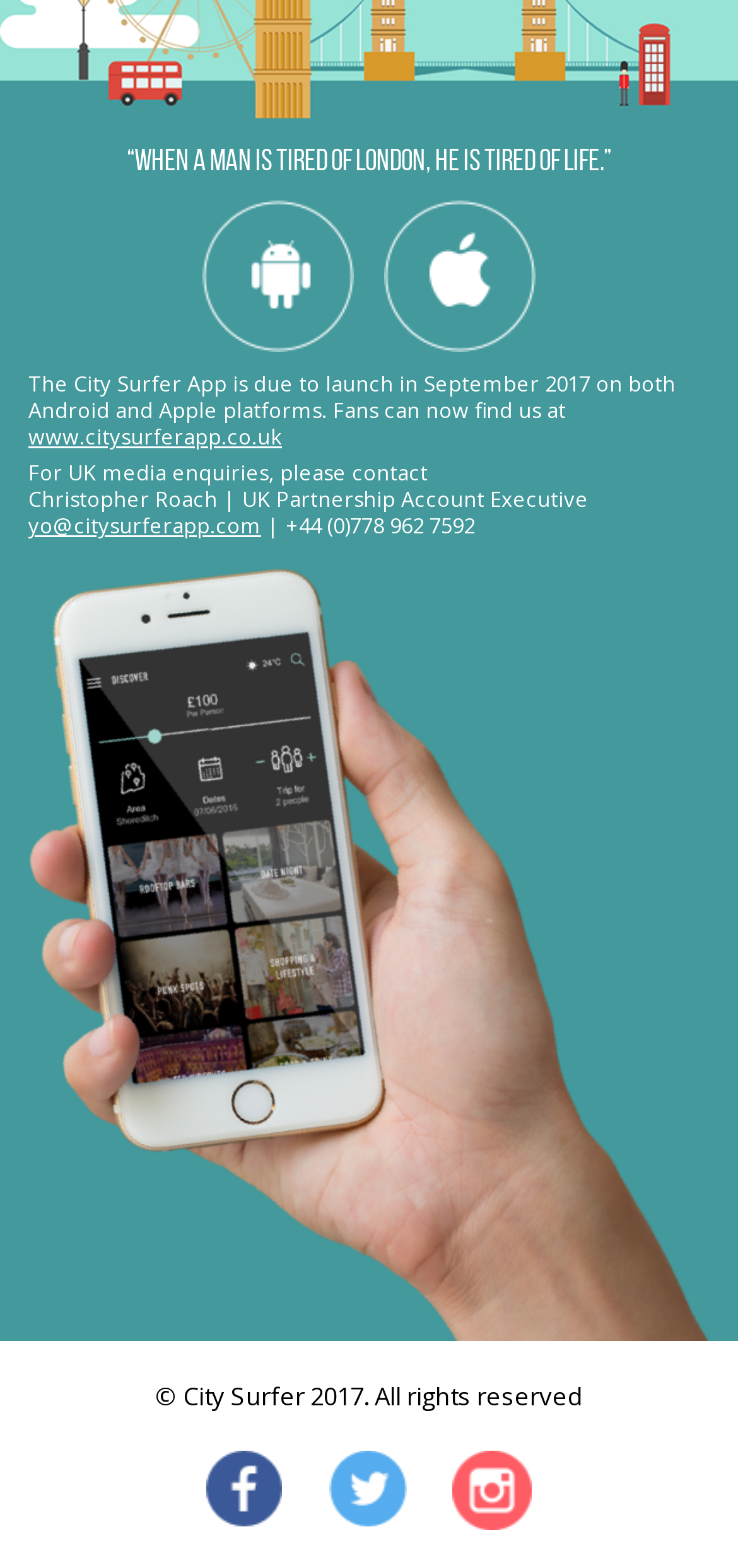What is the year of copyright for City Surfer?
Examine the image closely and answer the question with as much detail as possible.

The answer can be found in the StaticText element at the bottom of the webpage that says '© City Surfer 2017. All rights reserved'.